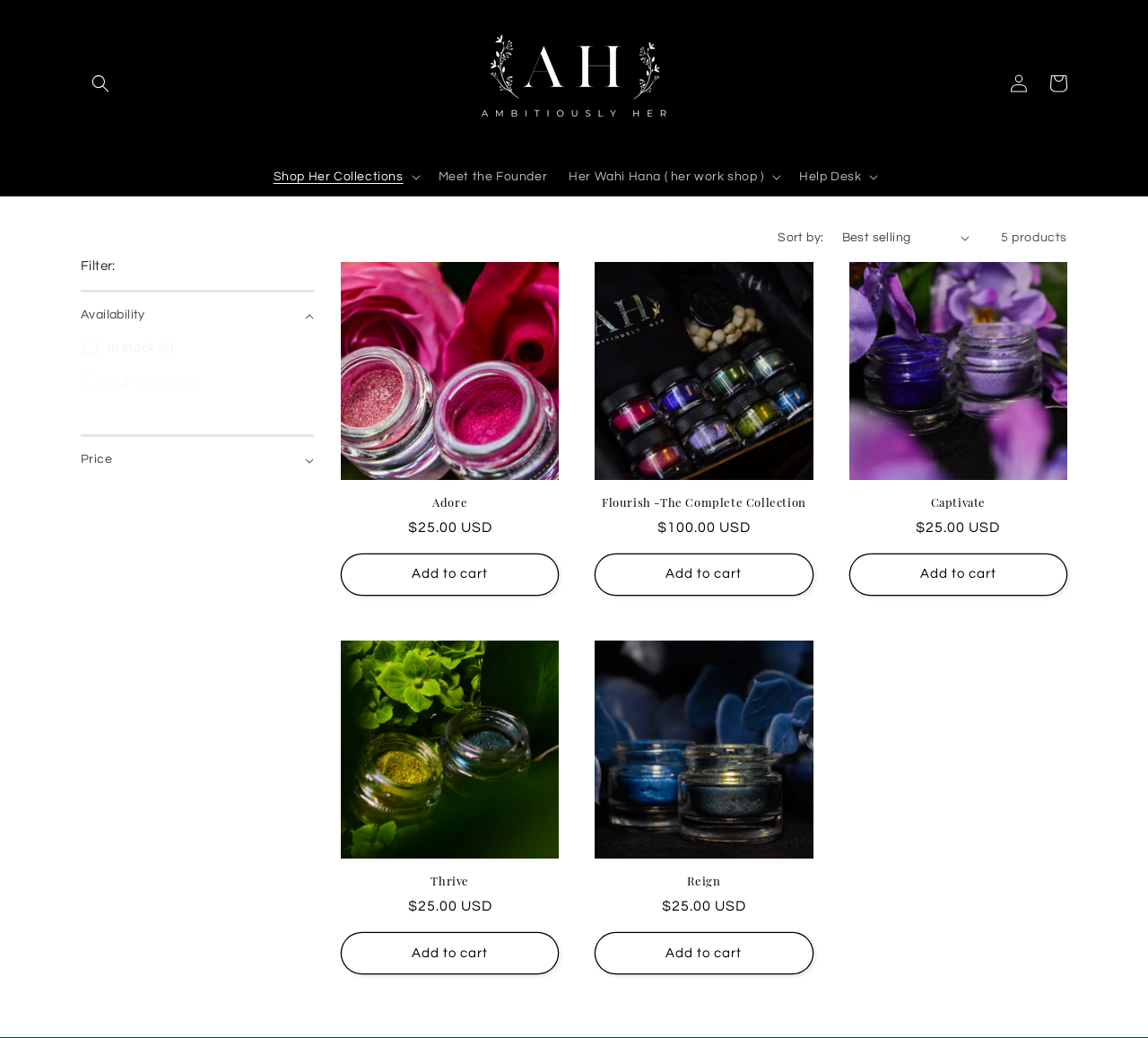Detail the webpage's structure and highlights in your description.

The webpage is an e-commerce site showcasing a collection of loose pigment eyeshadows called "The Flourish Collection". At the top, there is a search button and a link to "AmbitiouslyHer" with an accompanying image. Below this, there are four buttons: "Shop Her Collections", "Meet the Founder", "Her Wahi Hana (her work shop)", and "Help Desk". 

On the right side, there are links to "Log in" and "Cart". Below these links, there is a sorting option with a dropdown menu and a status indicator showing 5 products. 

The main content of the page is a product grid with five products: "Adore", "Flourish -The Complete Collection", "Captivate", "Thrive", and "Reign". Each product has an image, a heading with the product name, a regular price, and an "Add to cart" button. The products are arranged in a grid with two rows, with three products on the top row and two on the bottom row. 

On the left side, there is a filter option with a button labeled "Availability" that expands to show two checkboxes: "In stock (5 products)" and "Out of stock (0 products)". Below this, there is another button labeled "Price" that can be expanded to filter products by price.